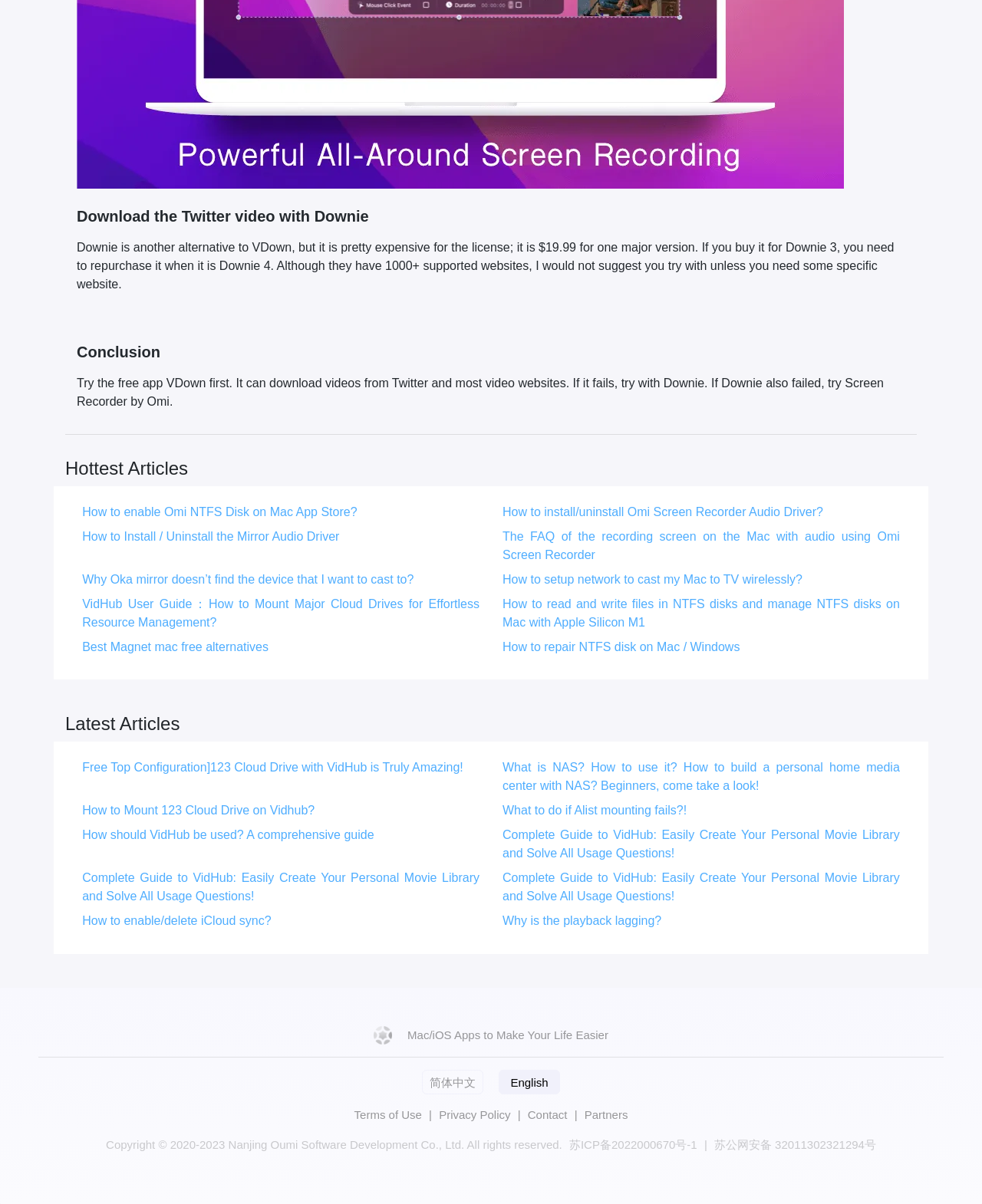Specify the bounding box coordinates of the area to click in order to execute this command: 'Switch to 简体中文 language'. The coordinates should consist of four float numbers ranging from 0 to 1, and should be formatted as [left, top, right, bottom].

[0.438, 0.894, 0.484, 0.905]